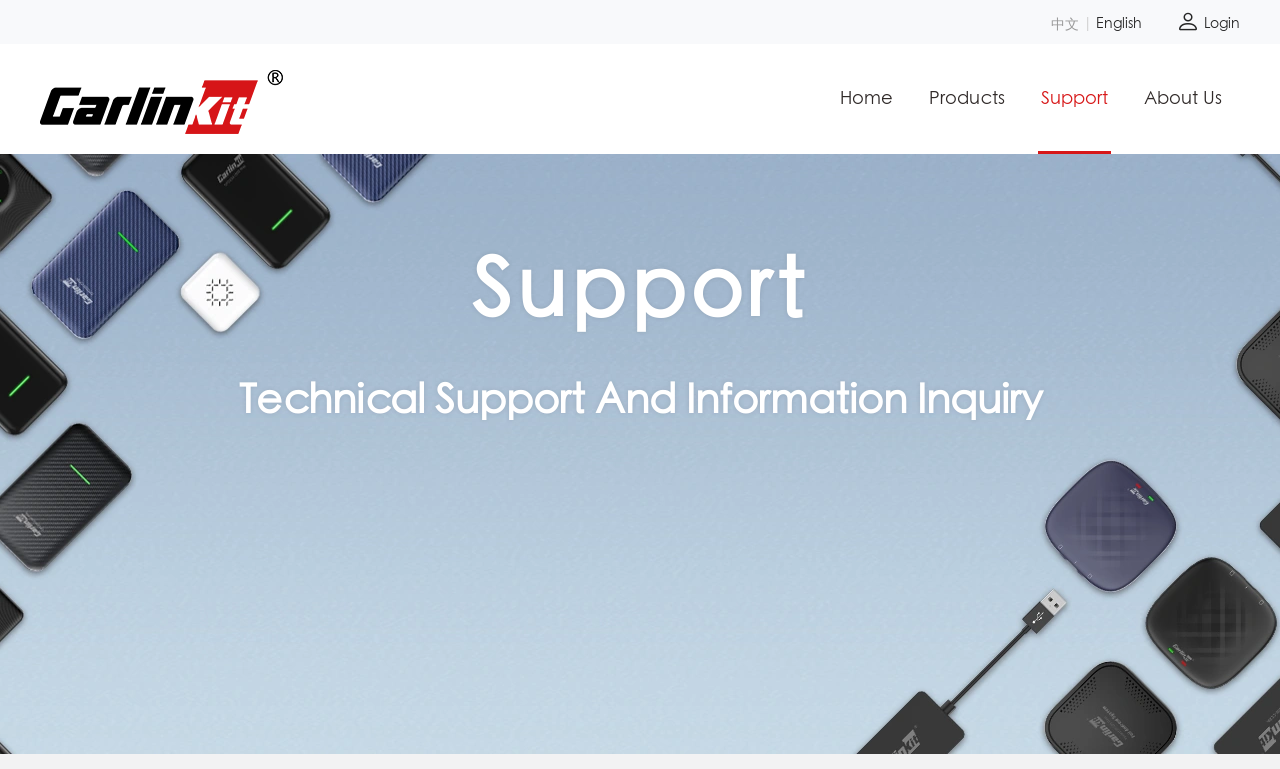Provide a single word or phrase to answer the given question: 
What is the language of the webpage?

English